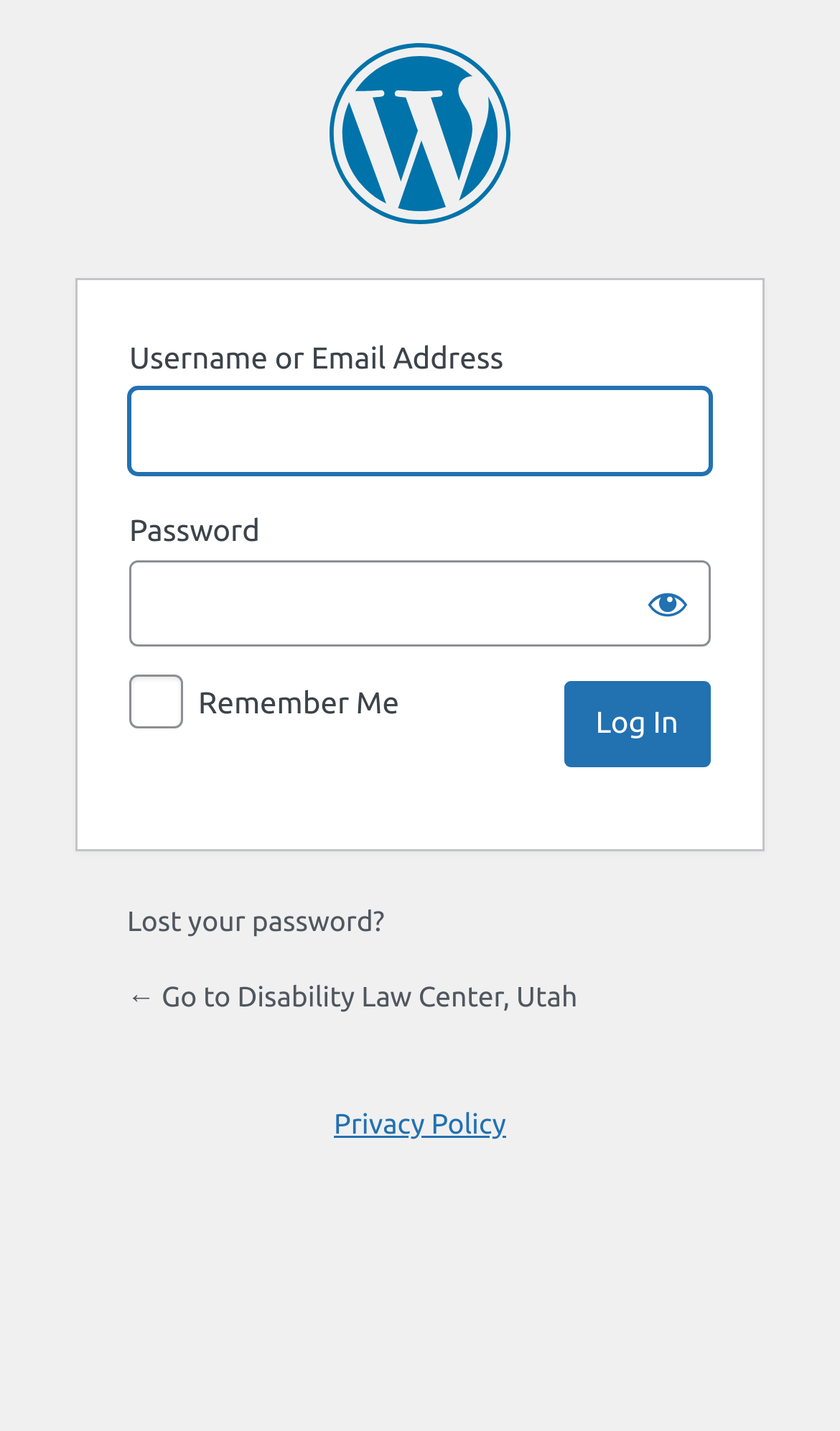Locate the bounding box of the UI element described in the following text: "Privacy Policy".

[0.397, 0.775, 0.603, 0.796]